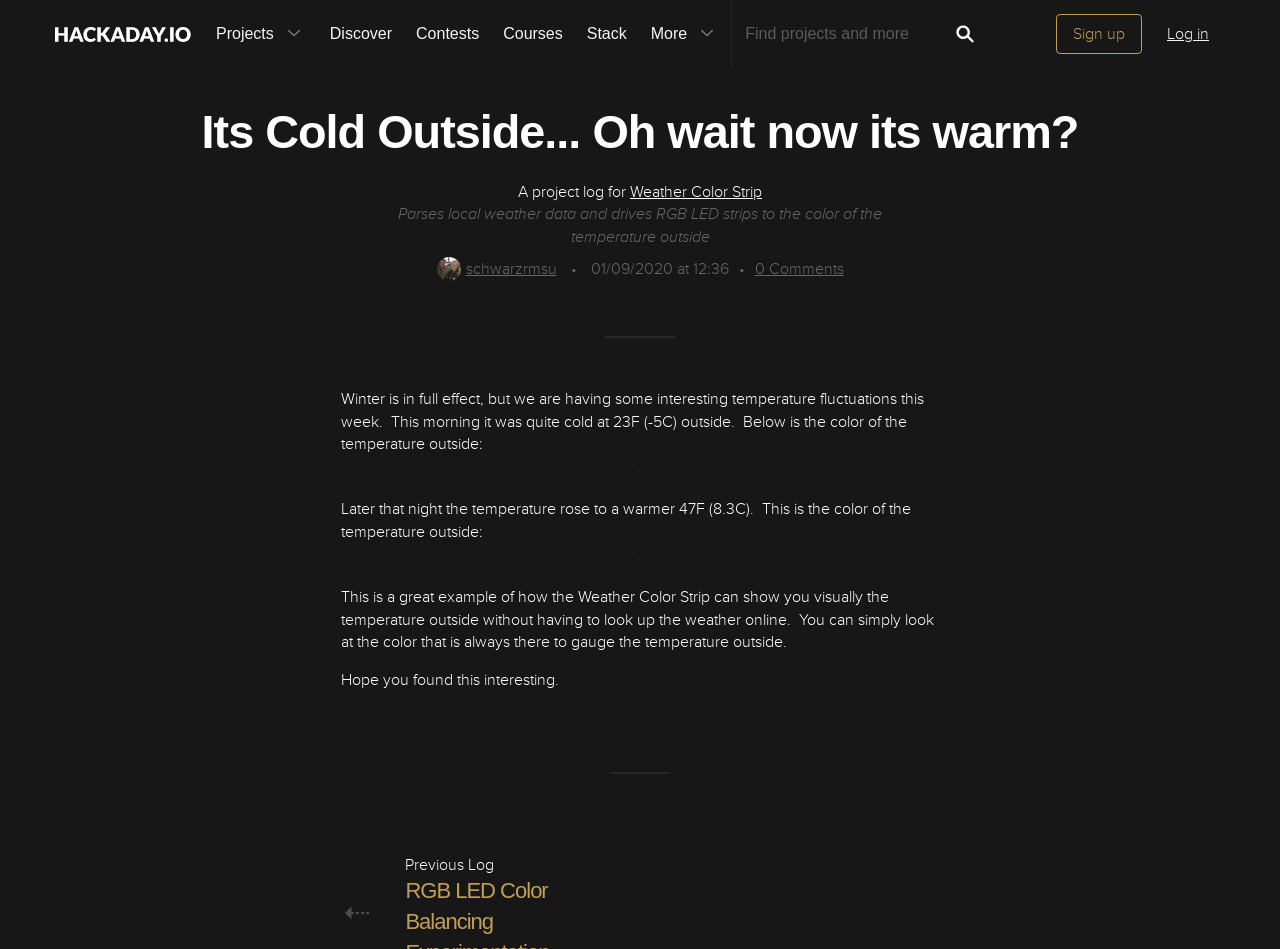Please answer the following question using a single word or phrase: How many comments are there?

0